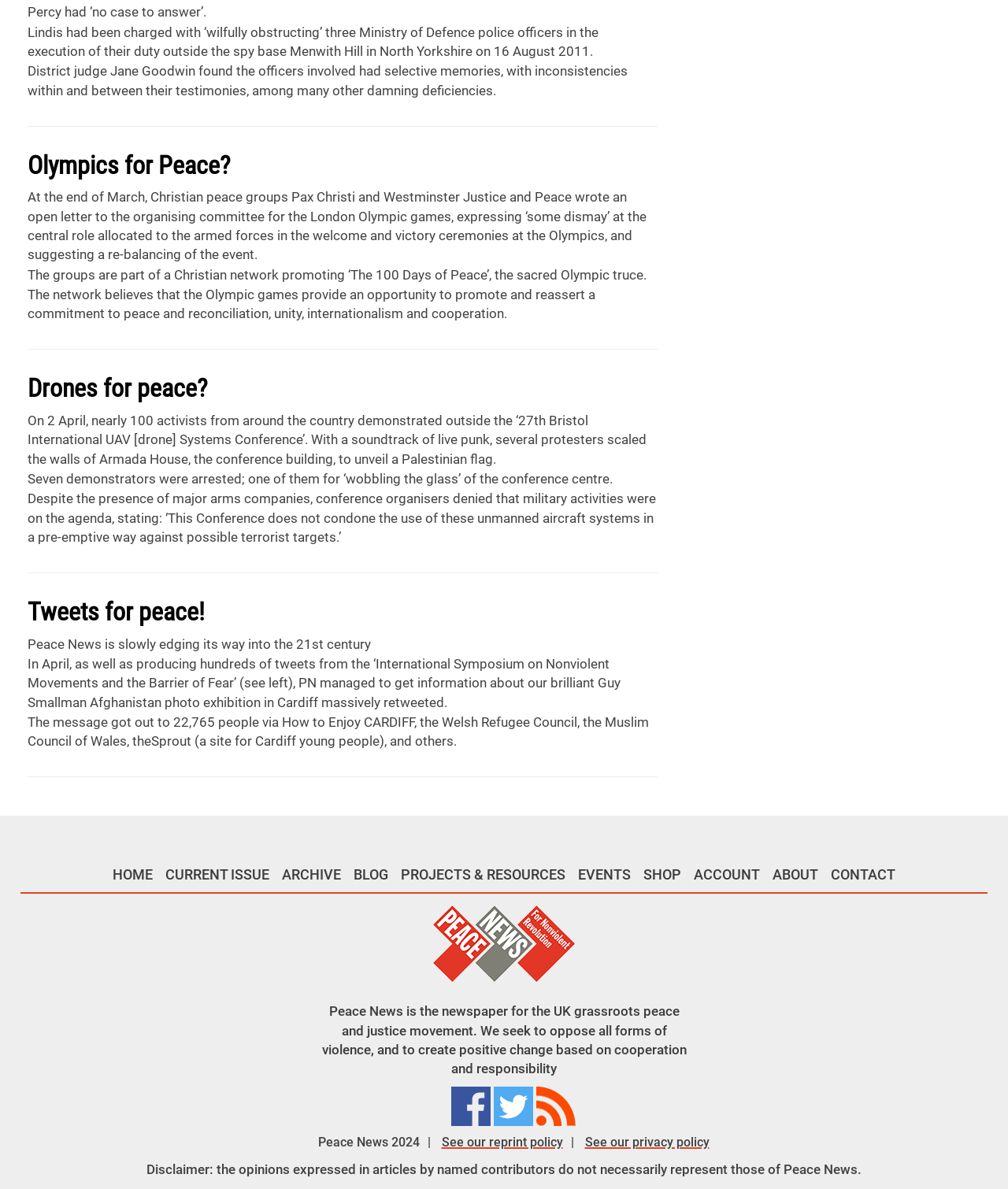Determine the bounding box coordinates of the target area to click to execute the following instruction: "Go to the 'BLOG'."

[0.346, 0.72, 0.39, 0.751]